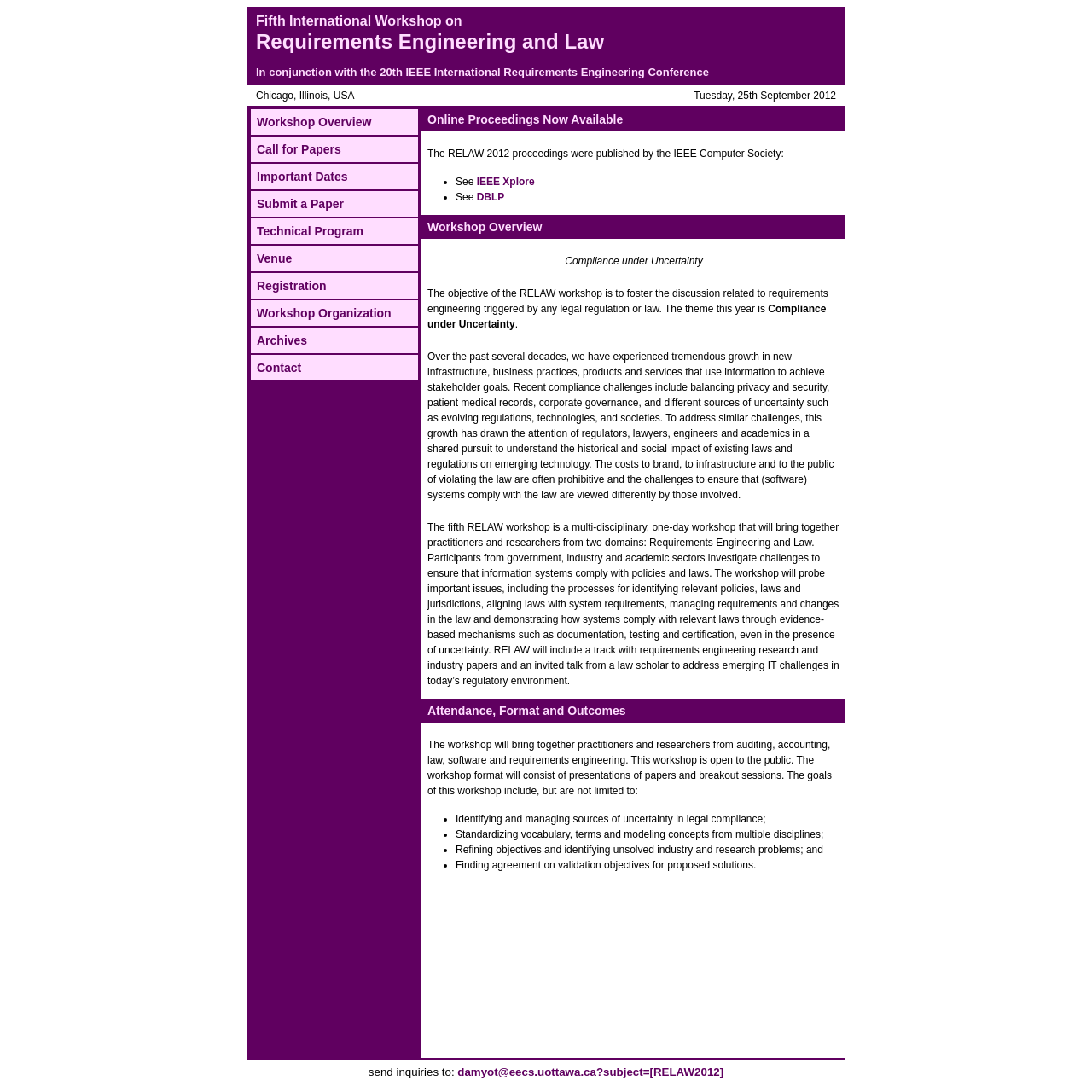Pinpoint the bounding box coordinates of the clickable element to carry out the following instruction: "view Call for Papers."

[0.23, 0.125, 0.383, 0.148]